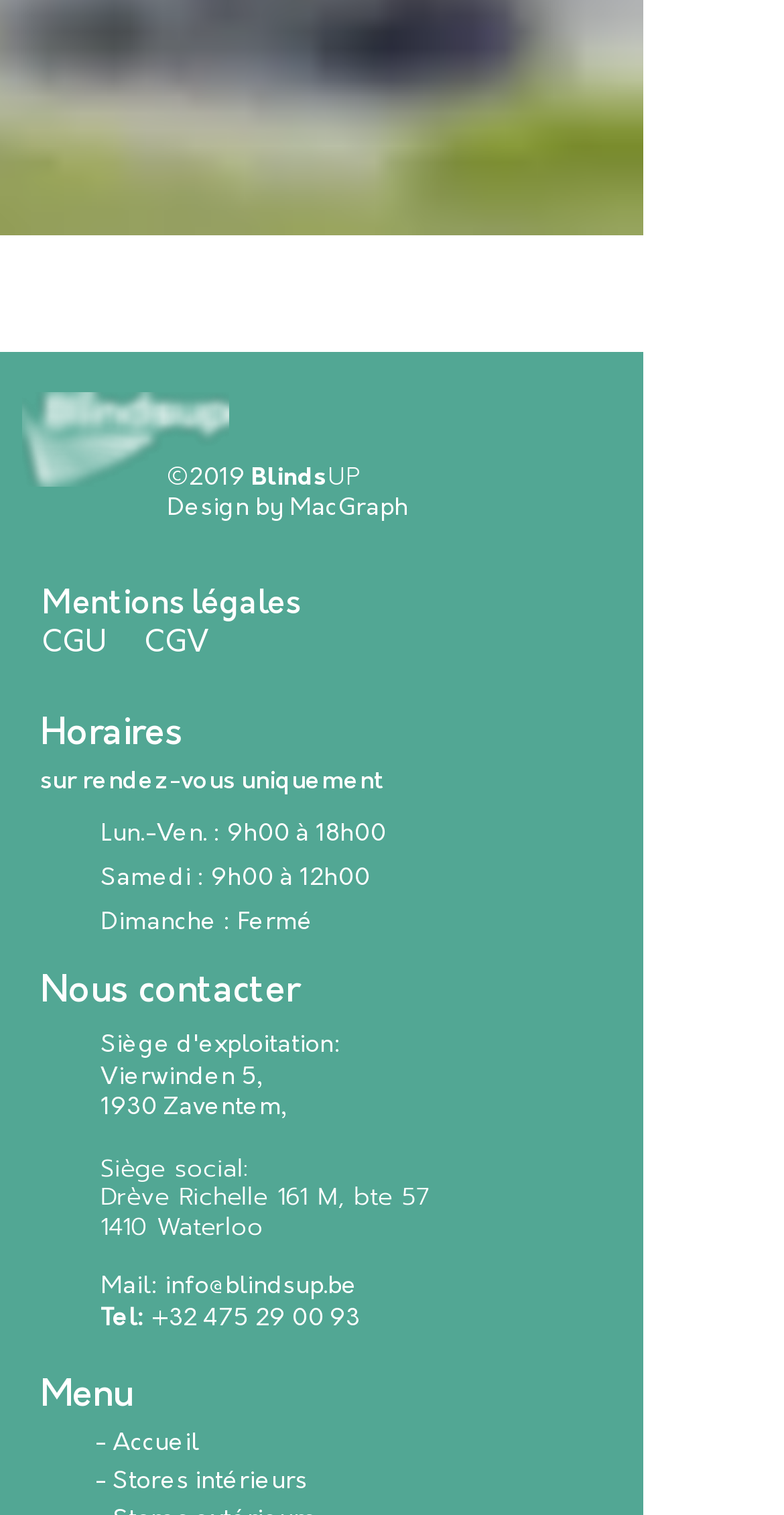What is the phone number?
Please provide a single word or phrase as the answer based on the screenshot.

+32 475 29 00 93